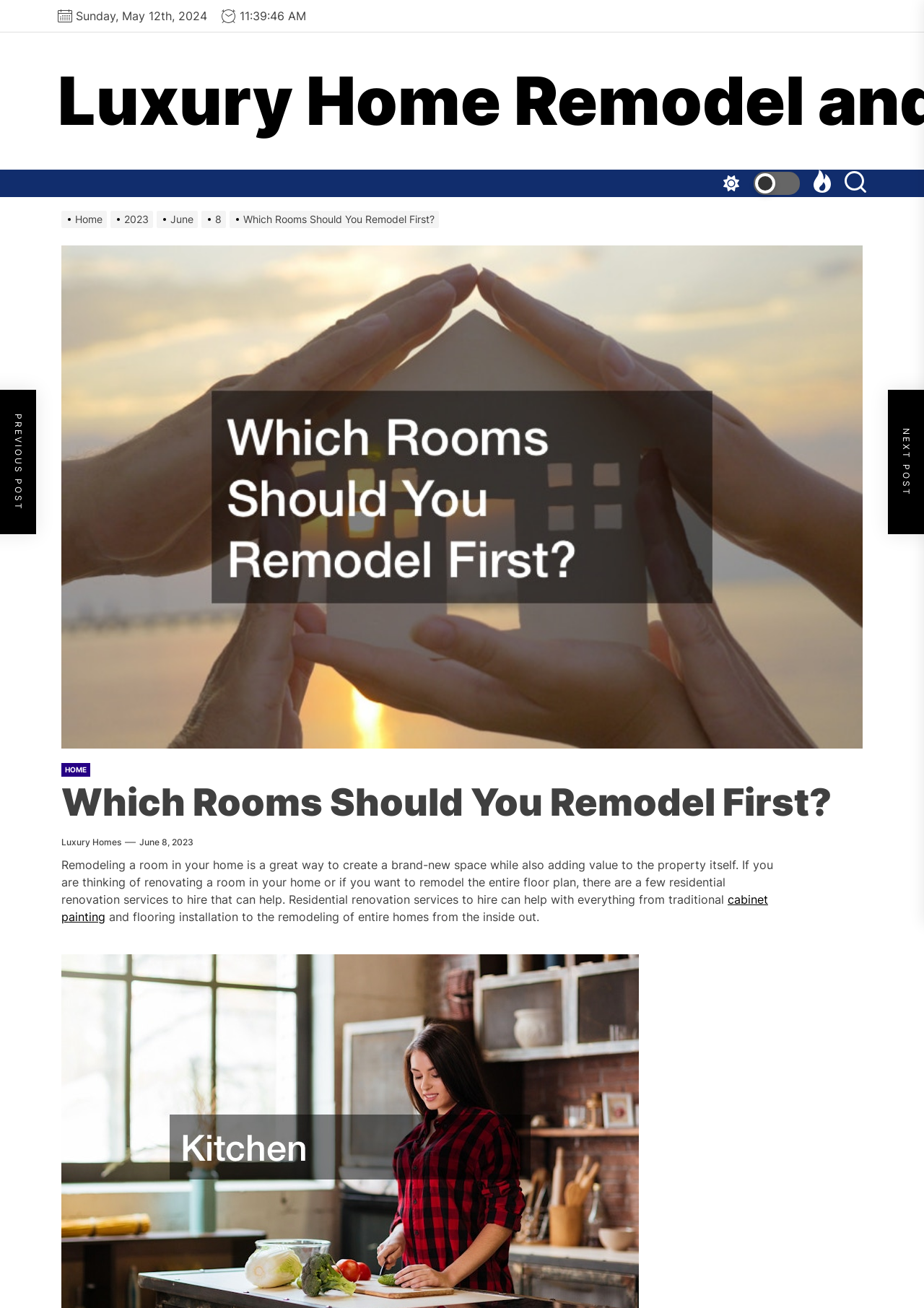Refer to the image and provide a thorough answer to this question:
What is the date mentioned on the webpage?

I found the date 'Sunday, May 12th, 2024' on the top of the webpage, which is likely to be the current date or the date of publication.